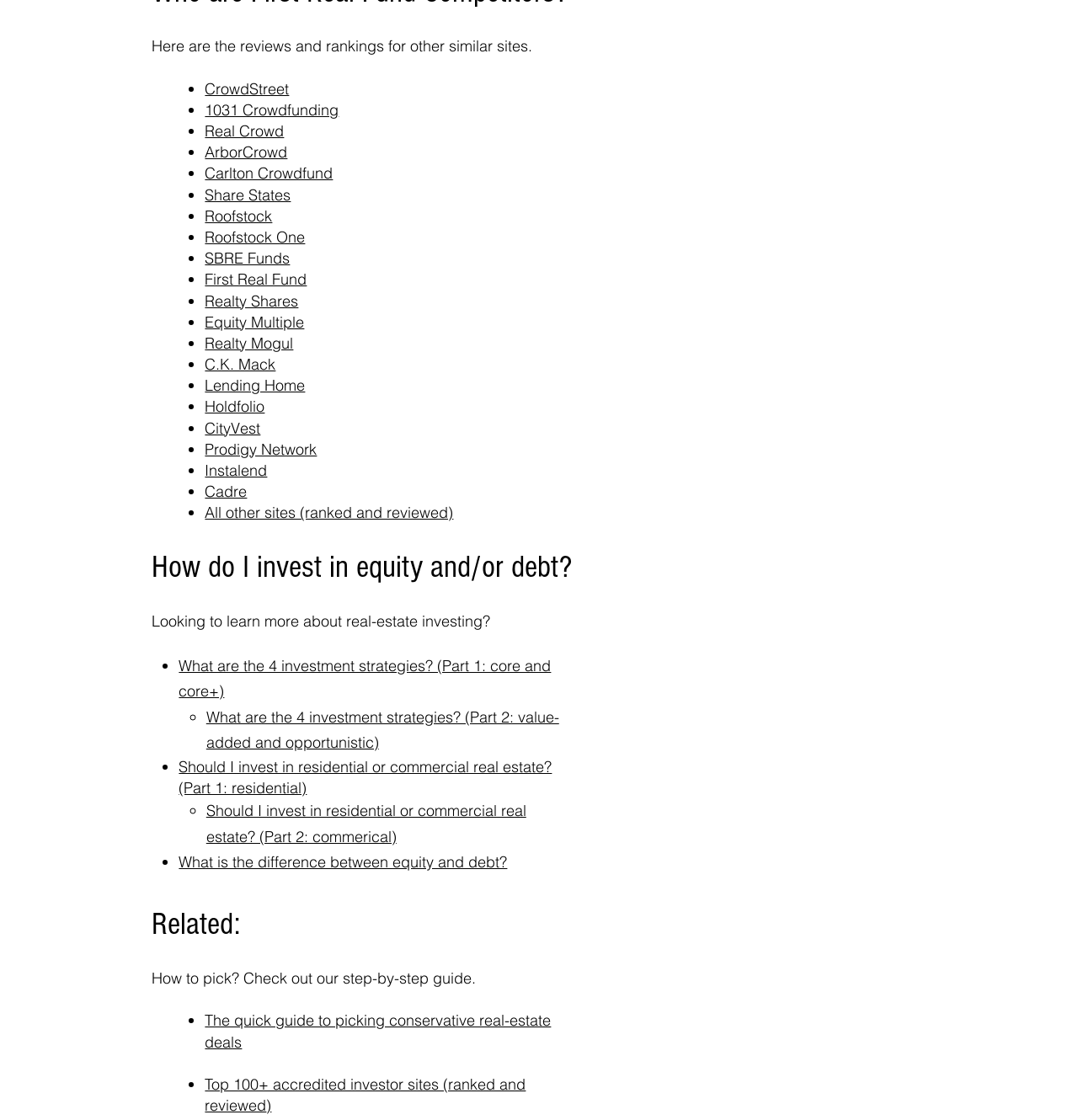Please specify the bounding box coordinates of the region to click in order to perform the following instruction: "Learn about the 4 investment strategies".

[0.166, 0.585, 0.511, 0.626]